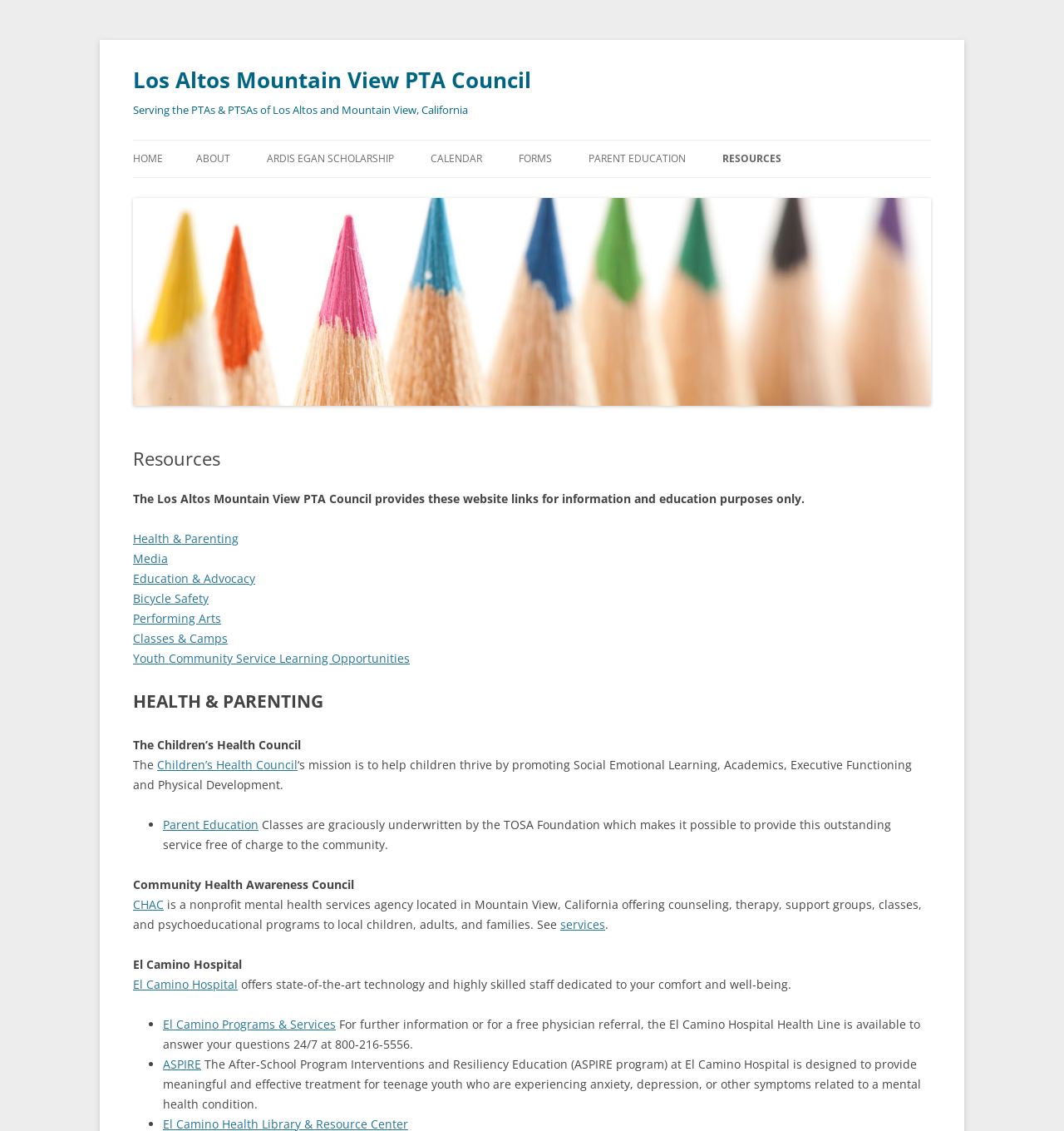Locate the bounding box coordinates of the element that needs to be clicked to carry out the instruction: "Click Health & Parenting". The coordinates should be given as four float numbers ranging from 0 to 1, i.e., [left, top, right, bottom].

[0.125, 0.469, 0.224, 0.483]